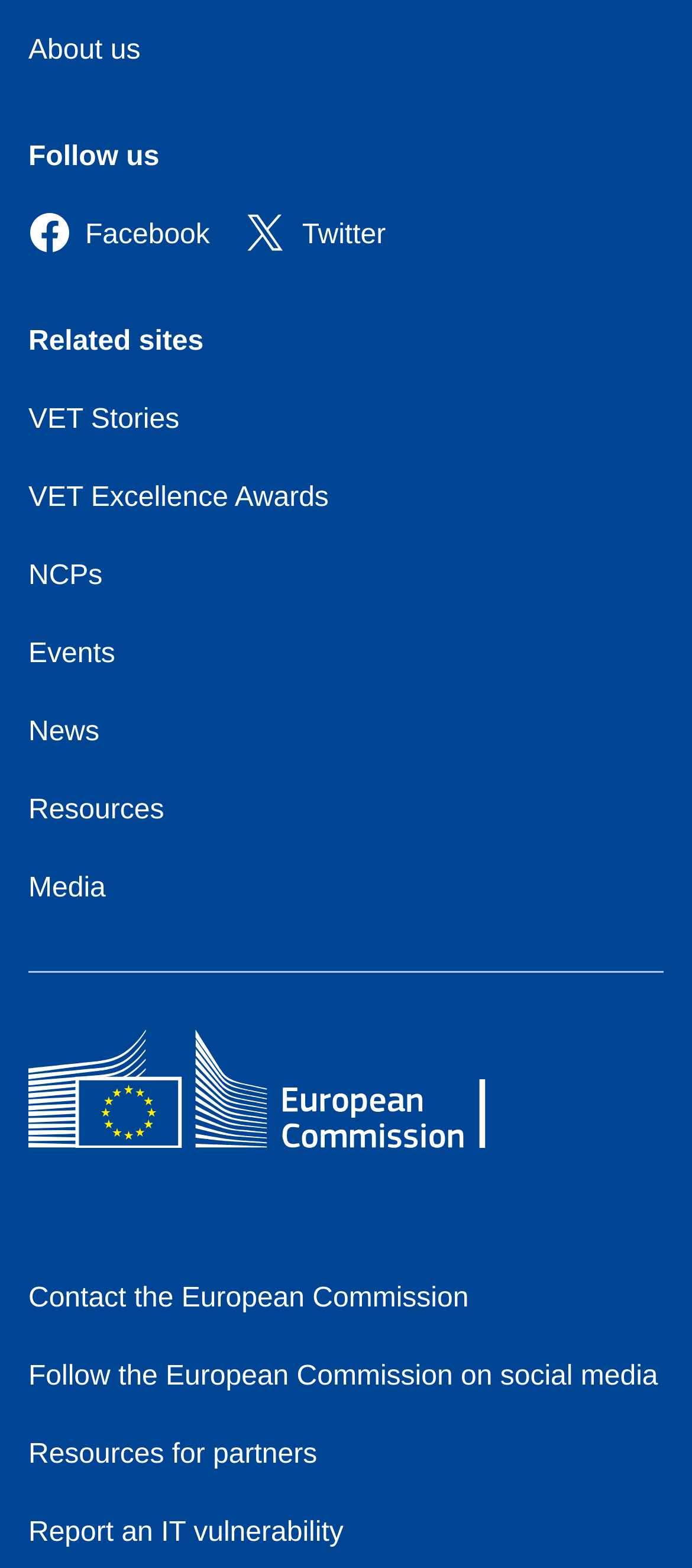Give a short answer to this question using one word or a phrase:
What is the name of the logo displayed on the webpage?

European Commission logo